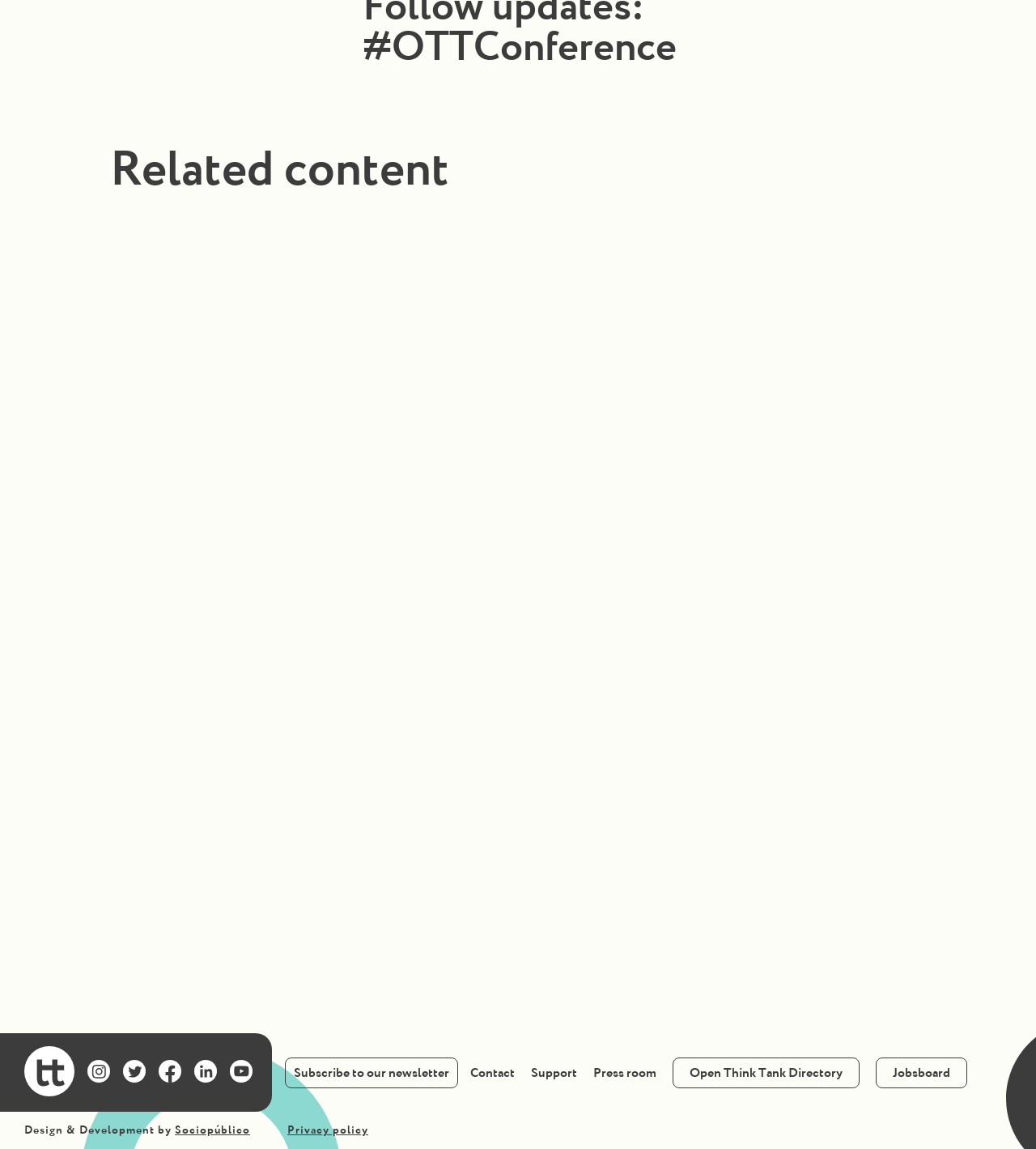Please find the bounding box for the following UI element description. Provide the coordinates in (top-left x, top-left y, bottom-right x, bottom-right y) format, with values between 0 and 1: Privacy policy

[0.277, 0.978, 0.355, 0.99]